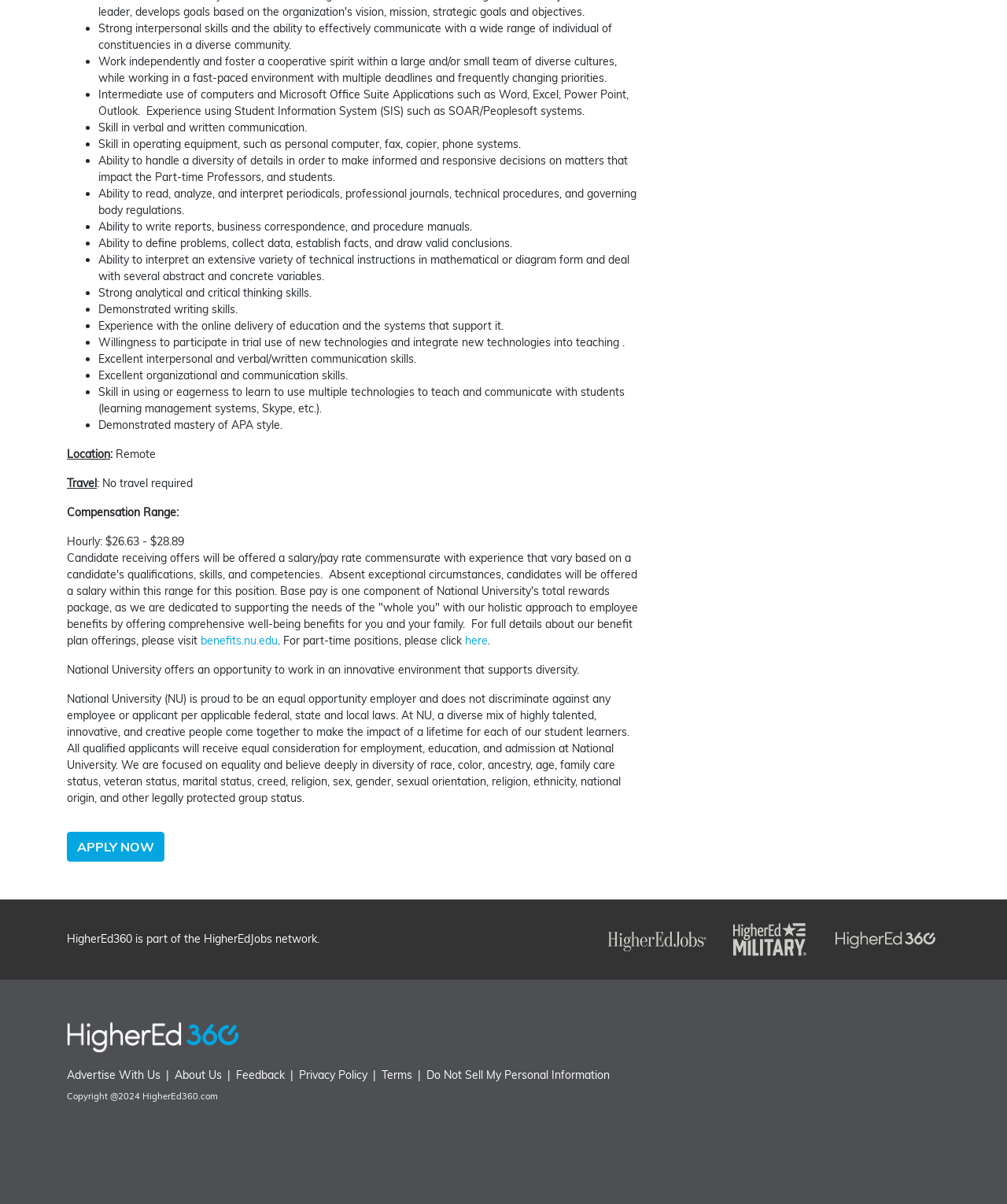Determine the bounding box coordinates of the region to click in order to accomplish the following instruction: "Apply for the job". Provide the coordinates as four float numbers between 0 and 1, specifically [left, top, right, bottom].

[0.066, 0.691, 0.163, 0.716]